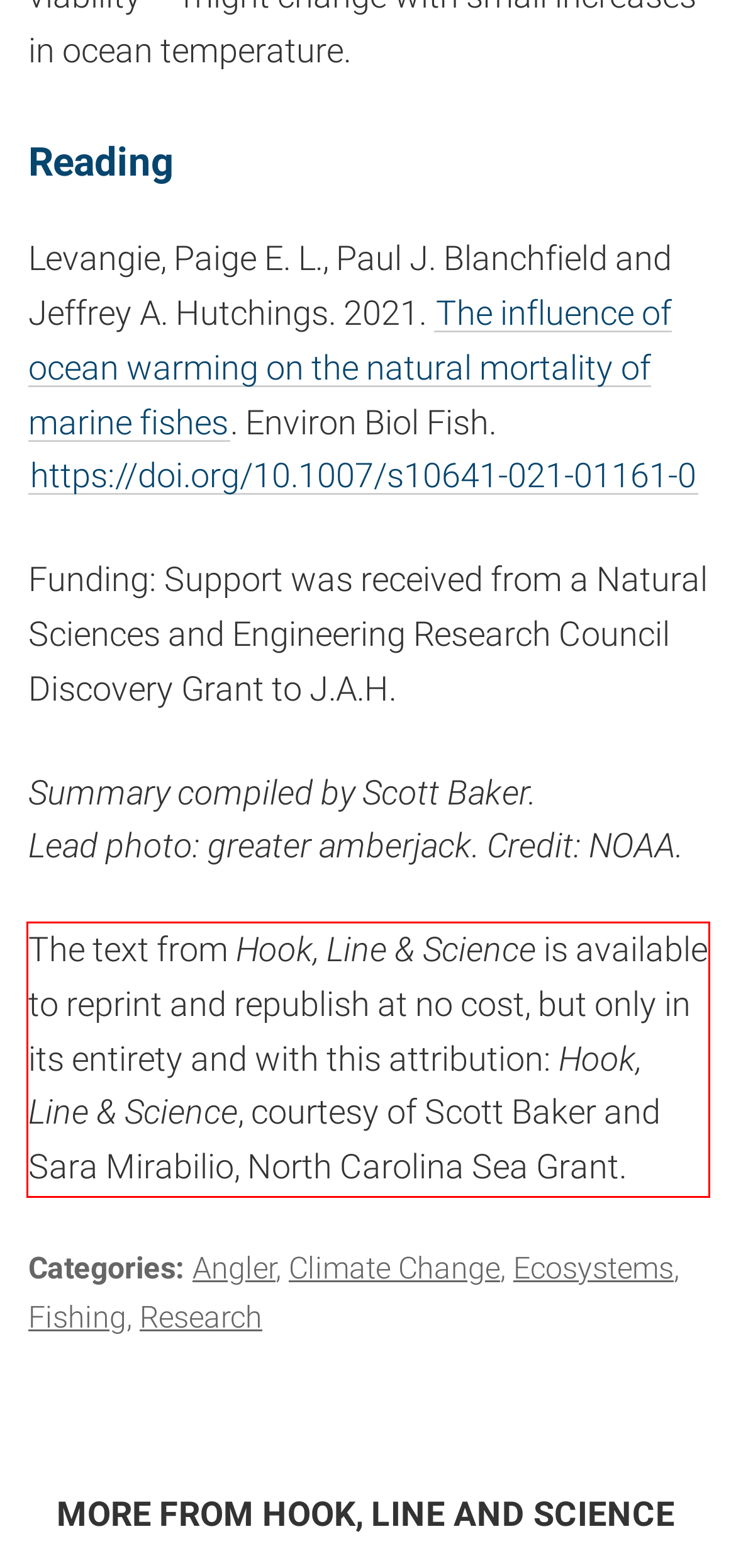Using the provided webpage screenshot, identify and read the text within the red rectangle bounding box.

The text from Hook, Line & Science is available to reprint and republish at no cost, but only in its entirety and with this attribution: Hook, Line & Science, courtesy of Scott Baker and Sara Mirabilio, North Carolina Sea Grant.